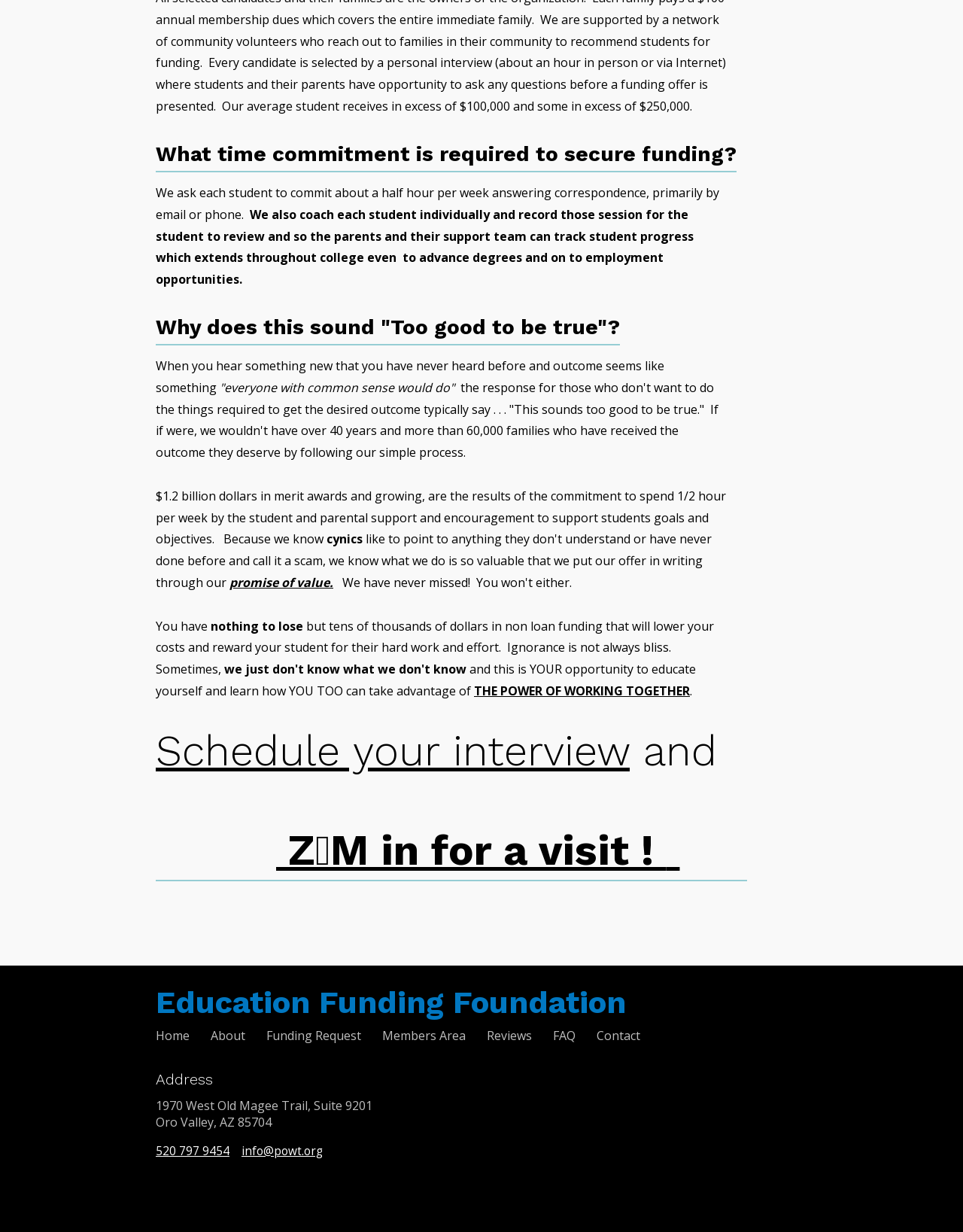Please locate the bounding box coordinates of the element that should be clicked to achieve the given instruction: "Click the link '926'".

None